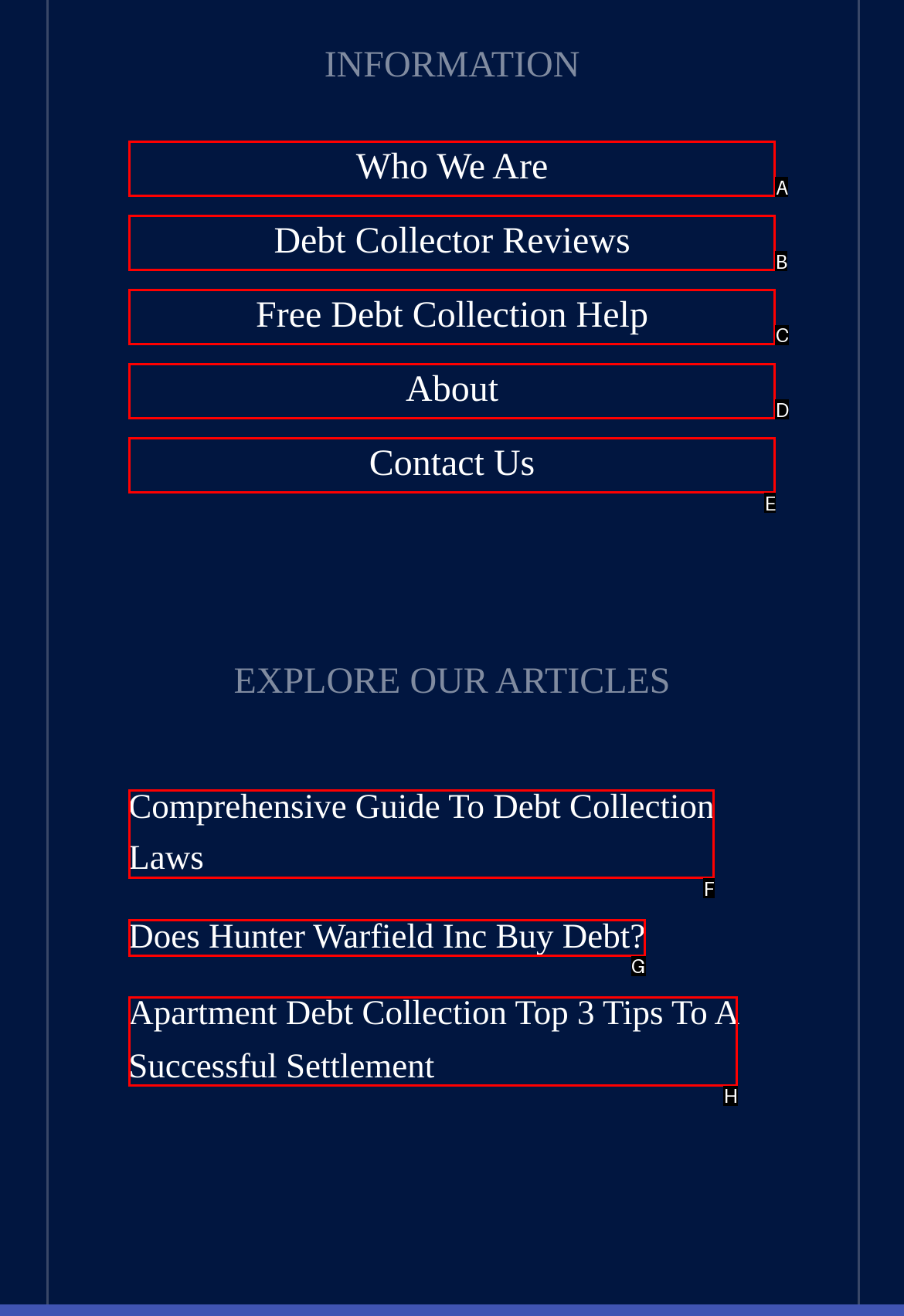Identify the correct option to click in order to accomplish the task: Explore 'Free Debt Collection Help' Provide your answer with the letter of the selected choice.

C